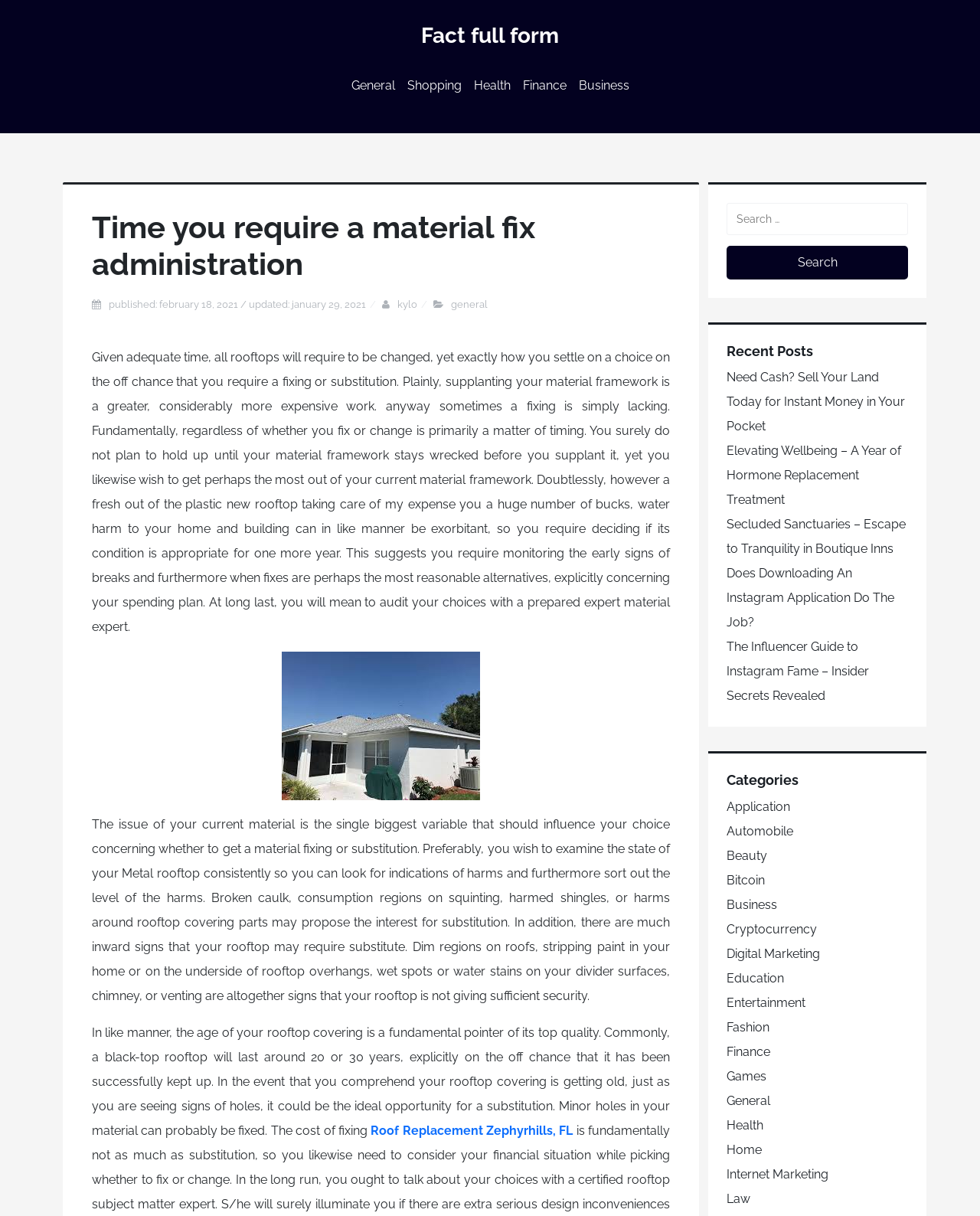Carefully examine the image and provide an in-depth answer to the question: What is the age of a typical black-top rooftop?

According to the article, a black-top rooftop will last around 20 or 30 years, specifically if it has been successfully maintained, as mentioned in the paragraph discussing the age of the rooftop covering.